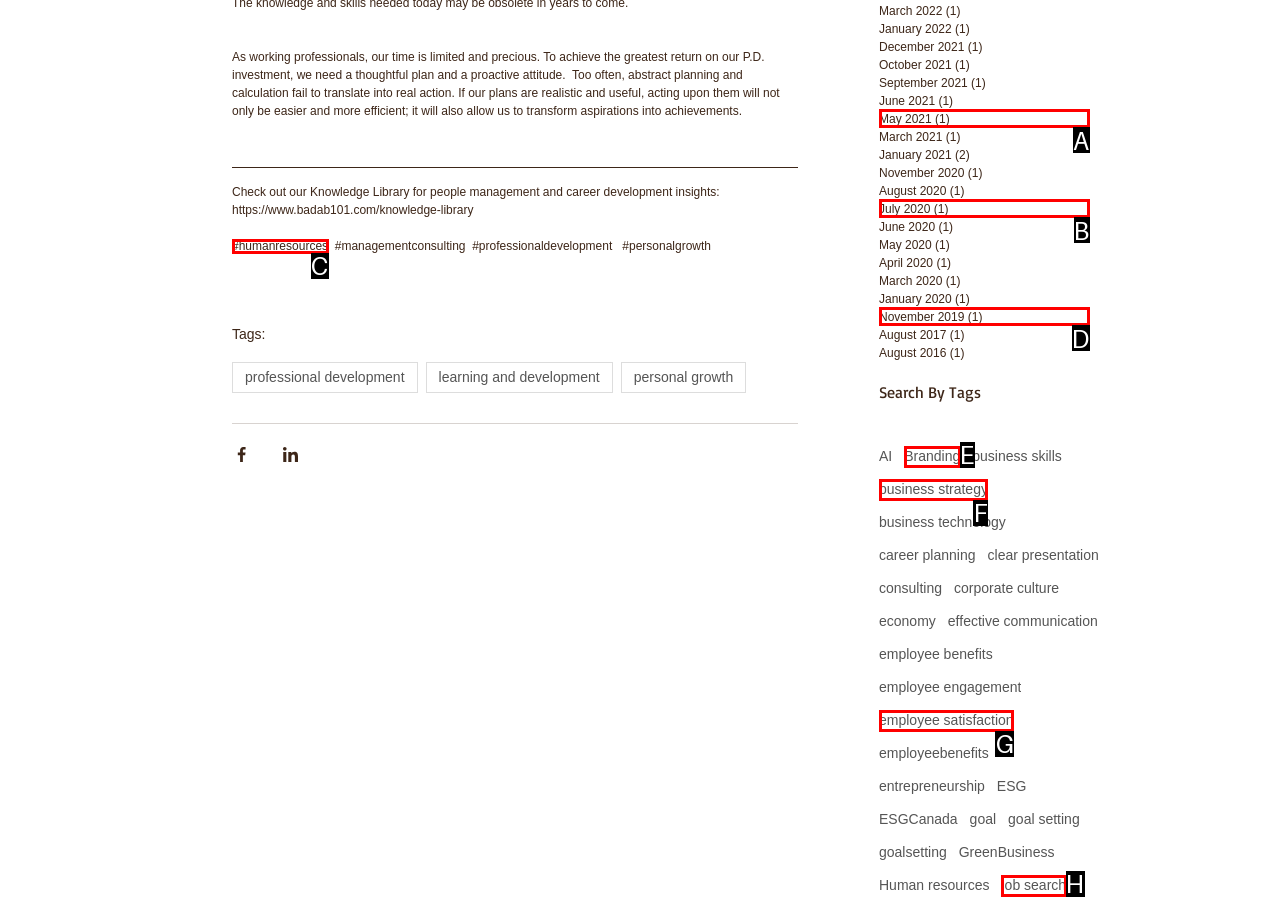Select the letter of the HTML element that best fits the description: facebook
Answer with the corresponding letter from the provided choices.

None